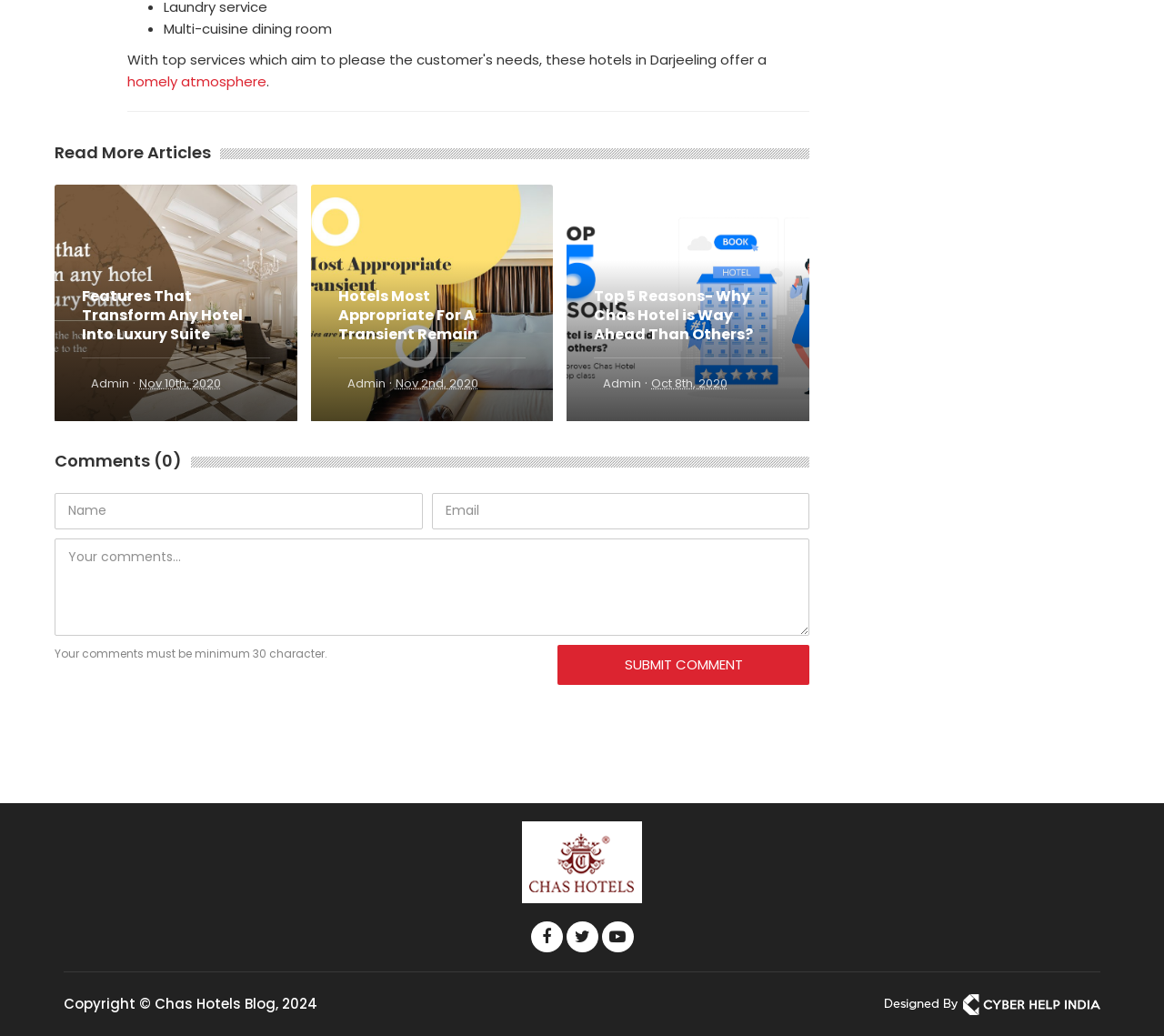Determine the bounding box coordinates of the UI element described below. Use the format (top-left x, top-left y, bottom-right x, bottom-right y) with floating point numbers between 0 and 1: name="guest_comment" placeholder="Your comments..."

[0.047, 0.518, 0.695, 0.613]